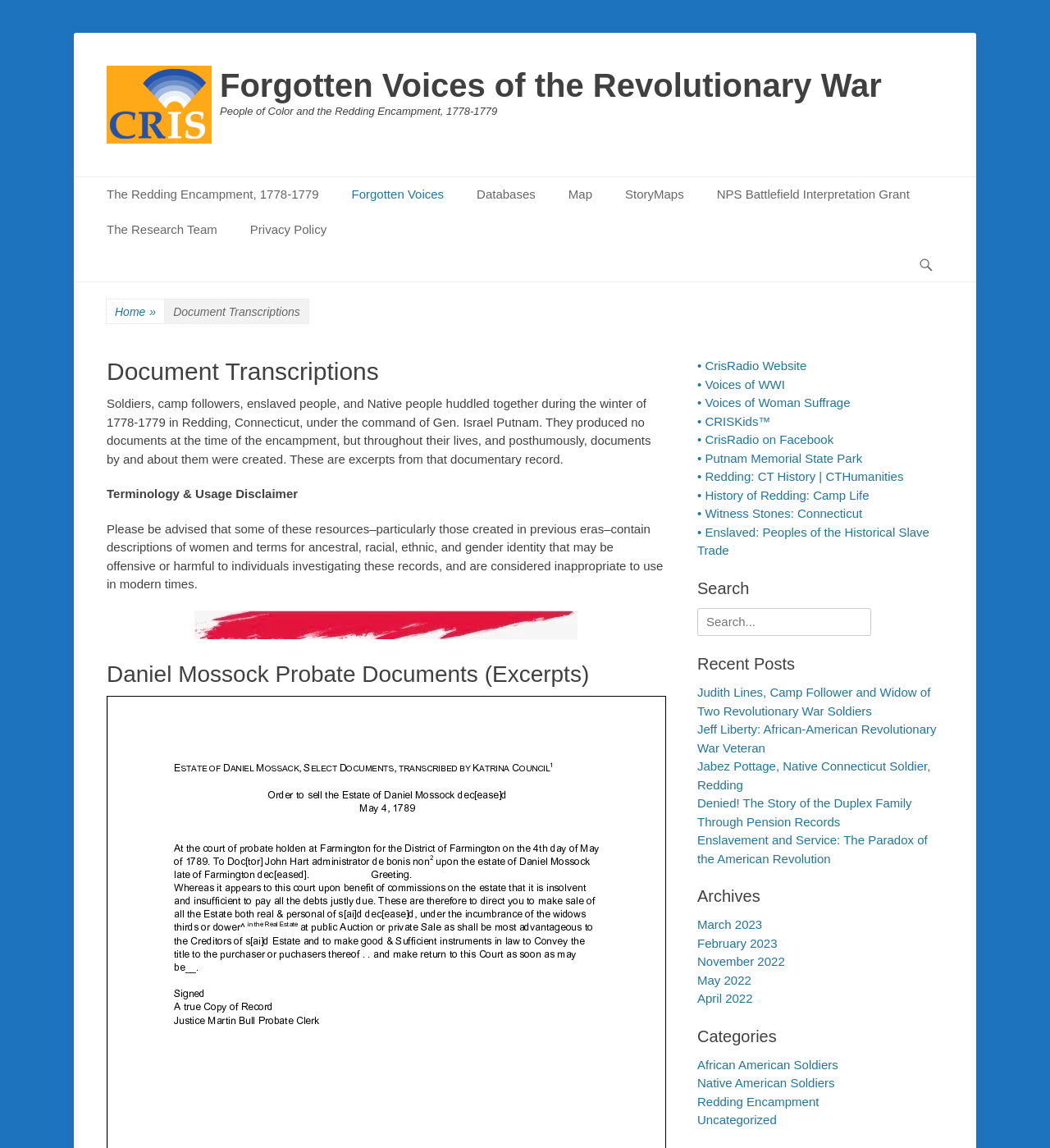Please identify the bounding box coordinates of the area I need to click to accomplish the following instruction: "Read about 'Daniel Mossock Probate Documents'".

[0.102, 0.575, 0.633, 0.599]